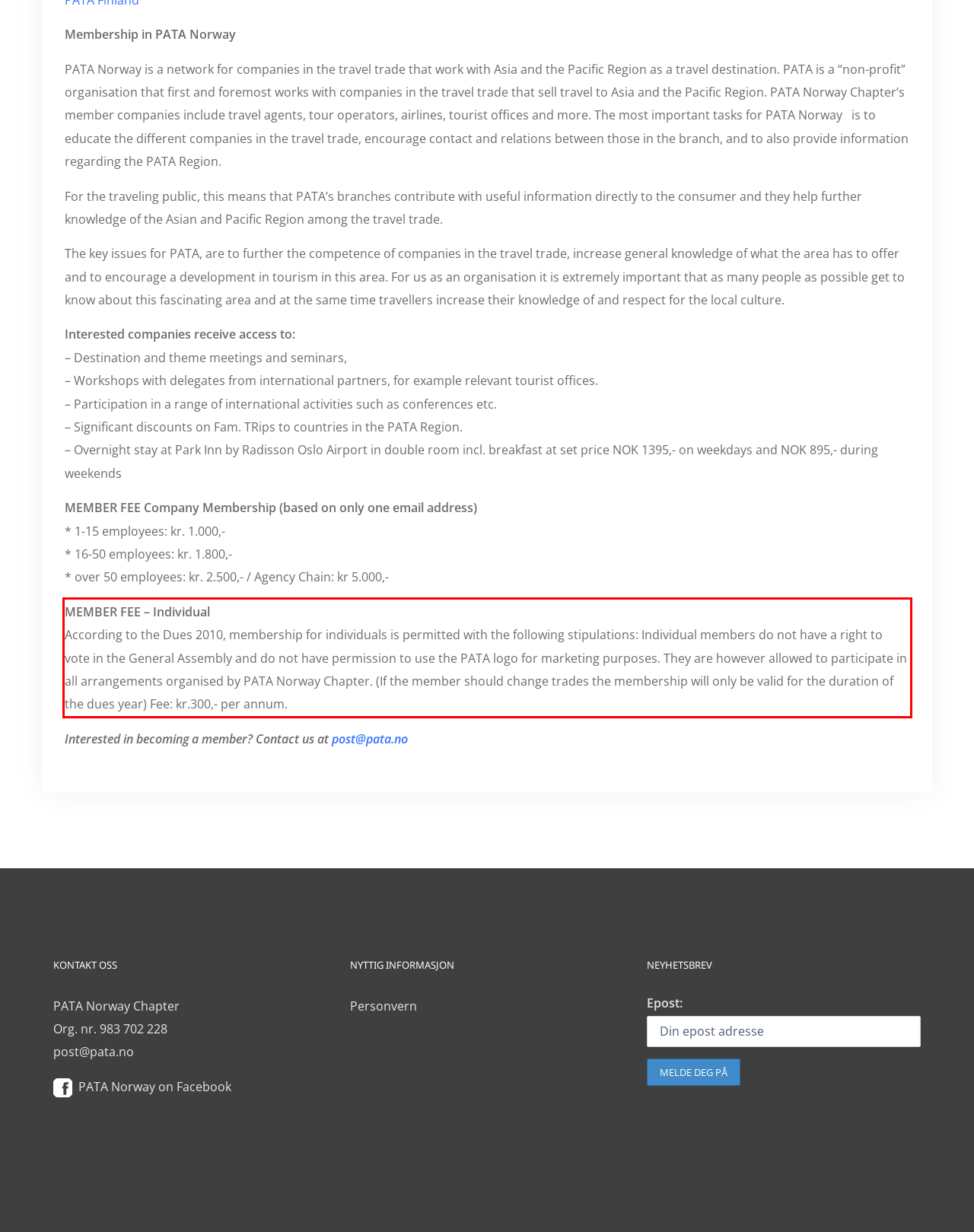Please take the screenshot of the webpage, find the red bounding box, and generate the text content that is within this red bounding box.

MEMBER FEE – Individual According to the Dues 2010, membership for individuals is permitted with the following stipulations: Individual members do not have a right to vote in the General Assembly and do not have permission to use the PATA logo for marketing purposes. They are however allowed to participate in all arrangements organised by PATA Norway Chapter. (If the member should change trades the membership will only be valid for the duration of the dues year) Fee: kr.300,- per annum.